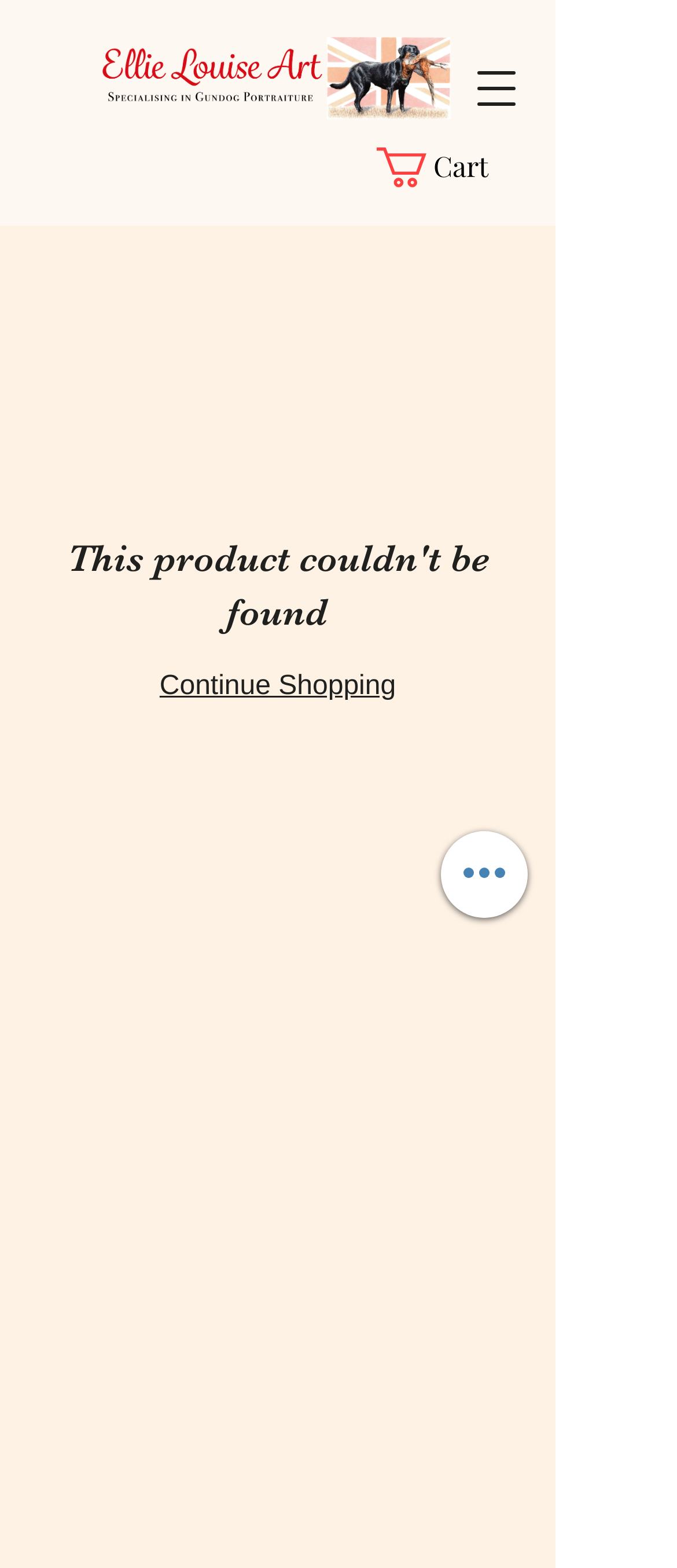What is the image below the navigation menu? Analyze the screenshot and reply with just one word or a short phrase.

pheasant edit 7_edited.png